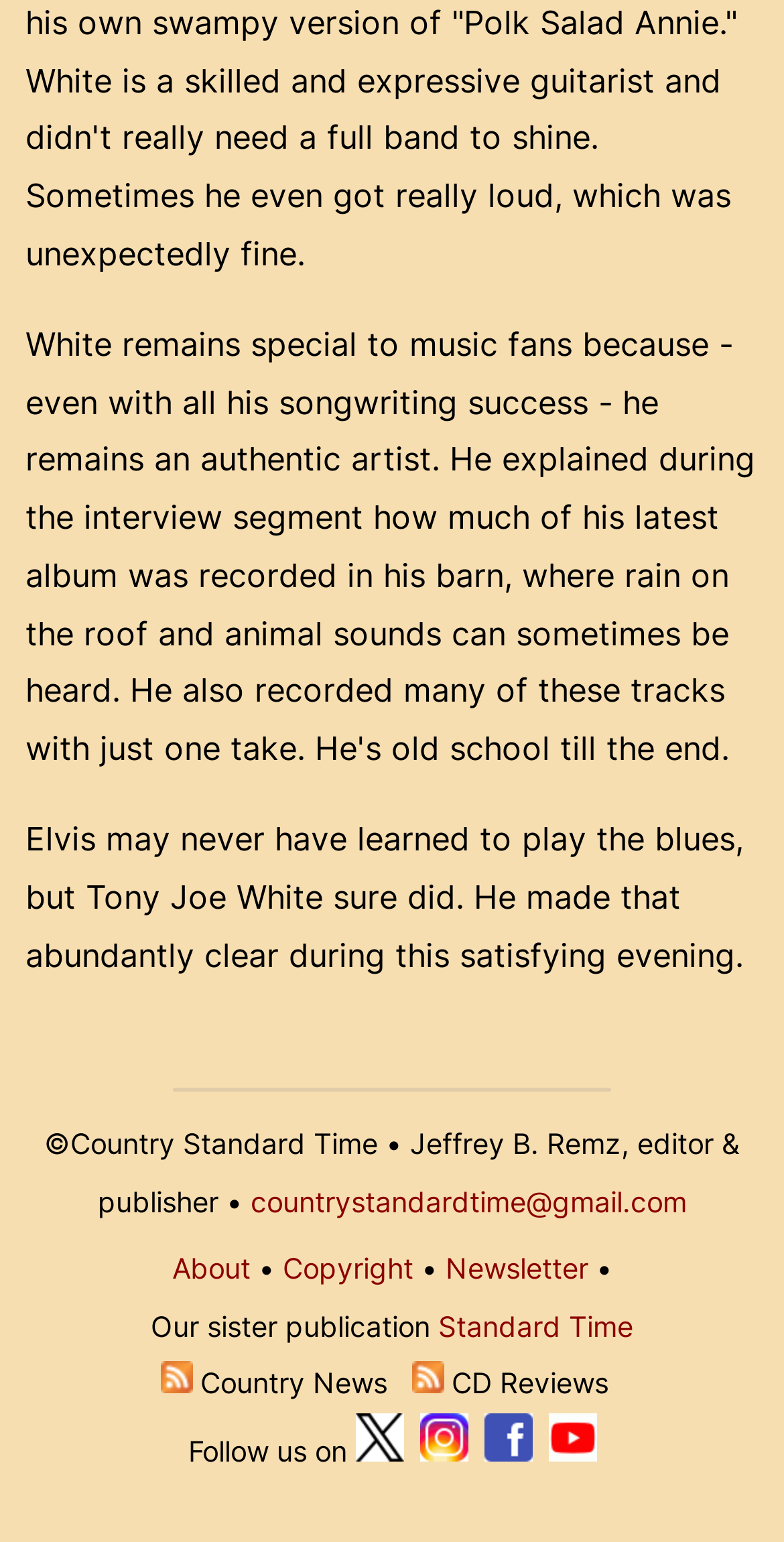Can you show the bounding box coordinates of the region to click on to complete the task described in the instruction: "Follow us on Twitter"?

[0.453, 0.93, 0.514, 0.952]